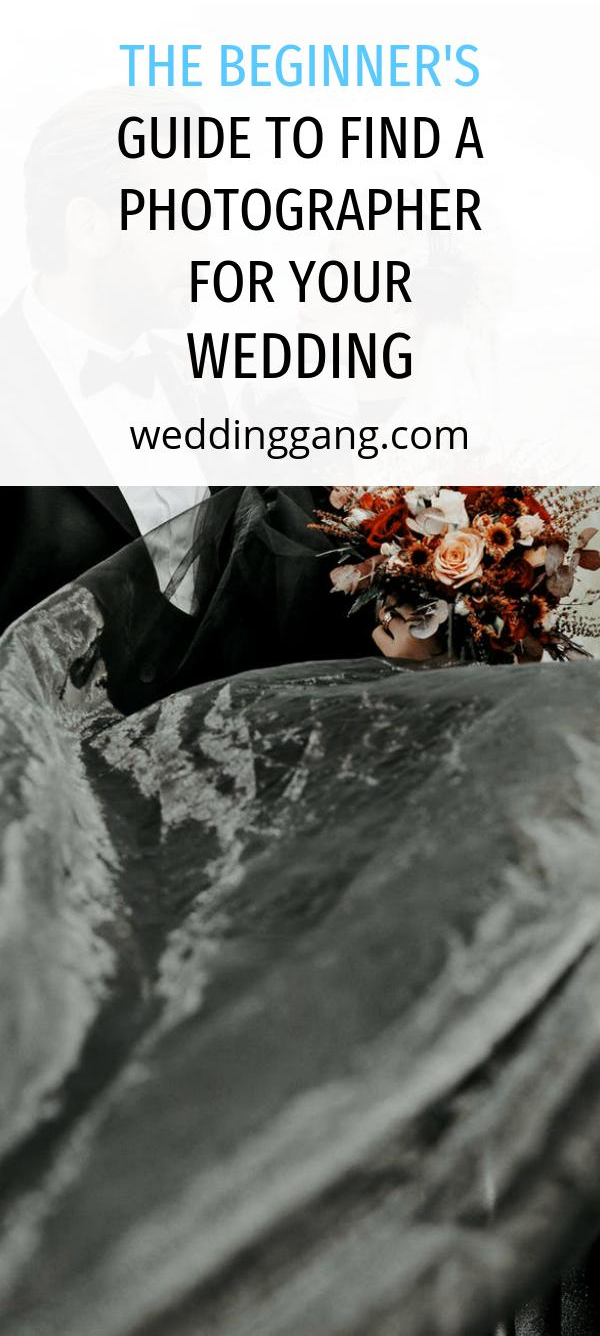Explain in detail what you see in the image.

The image features an elegant and stylish close-up shot of a couple on their wedding day, beautifully capturing a moment of intimacy. The groom, dressed in a classic tuxedo, stands close to the bride, who holds a stunning bouquet adorned with a variety of flowers, including delicate roses and vibrant accents. The background showcases intricate details of the bride's flowing wedding dress, adding a romantic touch to the scene. 

Above this heartfelt moment, the title reads "THE BEGINNER'S GUIDE TO FIND A PHOTOGRAPHER FOR YOUR WEDDING," in an inviting font that highlights the importance of capturing such special occasions. The text includes the website "weddinggang.com," suggesting a resource for couples seeking expert advice on selecting a wedding photographer, ensuring that their memorable moments are beautifully preserved. This image signifies love, celebration, and the significance of professional photography in cherishing life’s milestones.